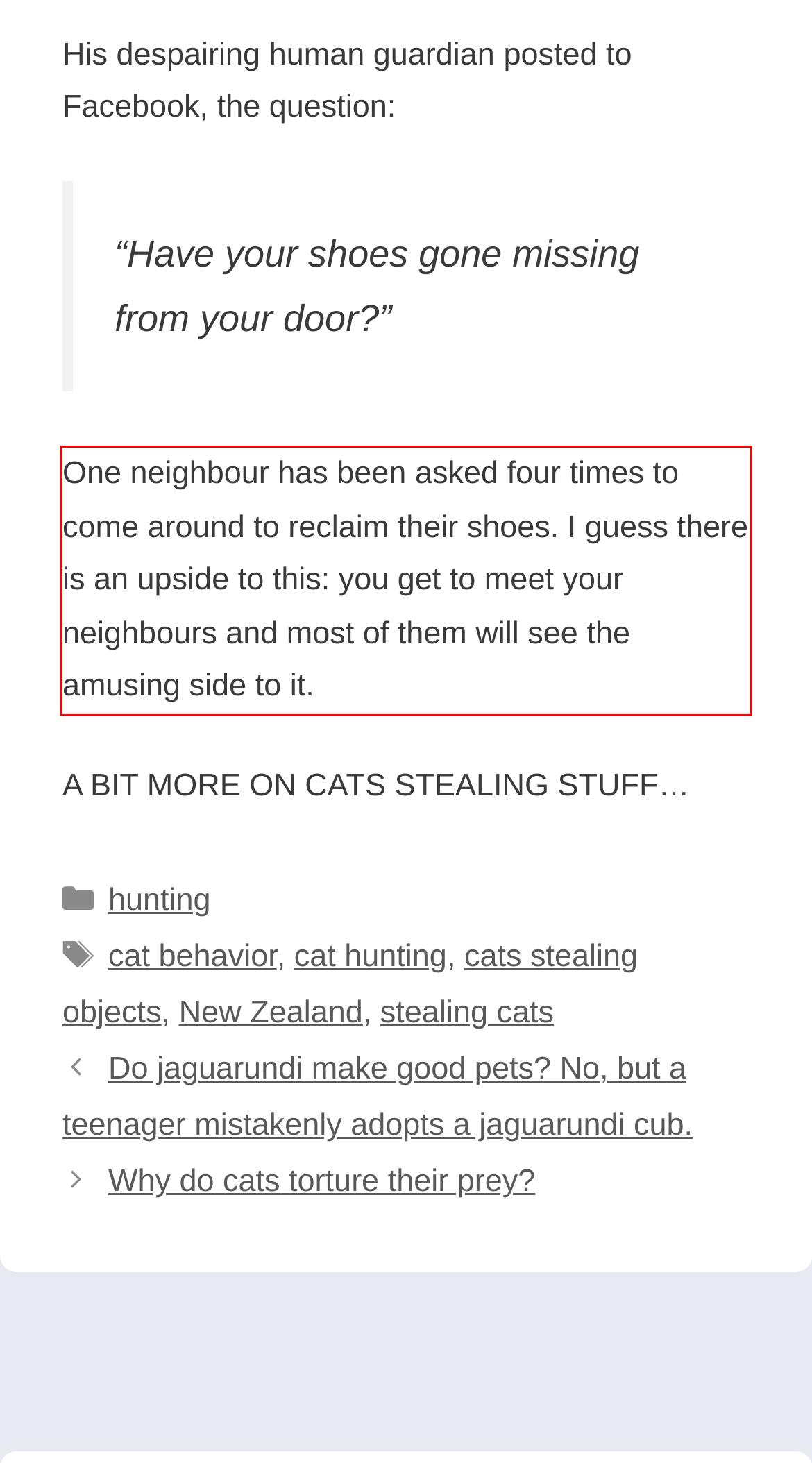Within the provided webpage screenshot, find the red rectangle bounding box and perform OCR to obtain the text content.

One neighbour has been asked four times to come around to reclaim their shoes. I guess there is an upside to this: you get to meet your neighbours and most of them will see the amusing side to it.